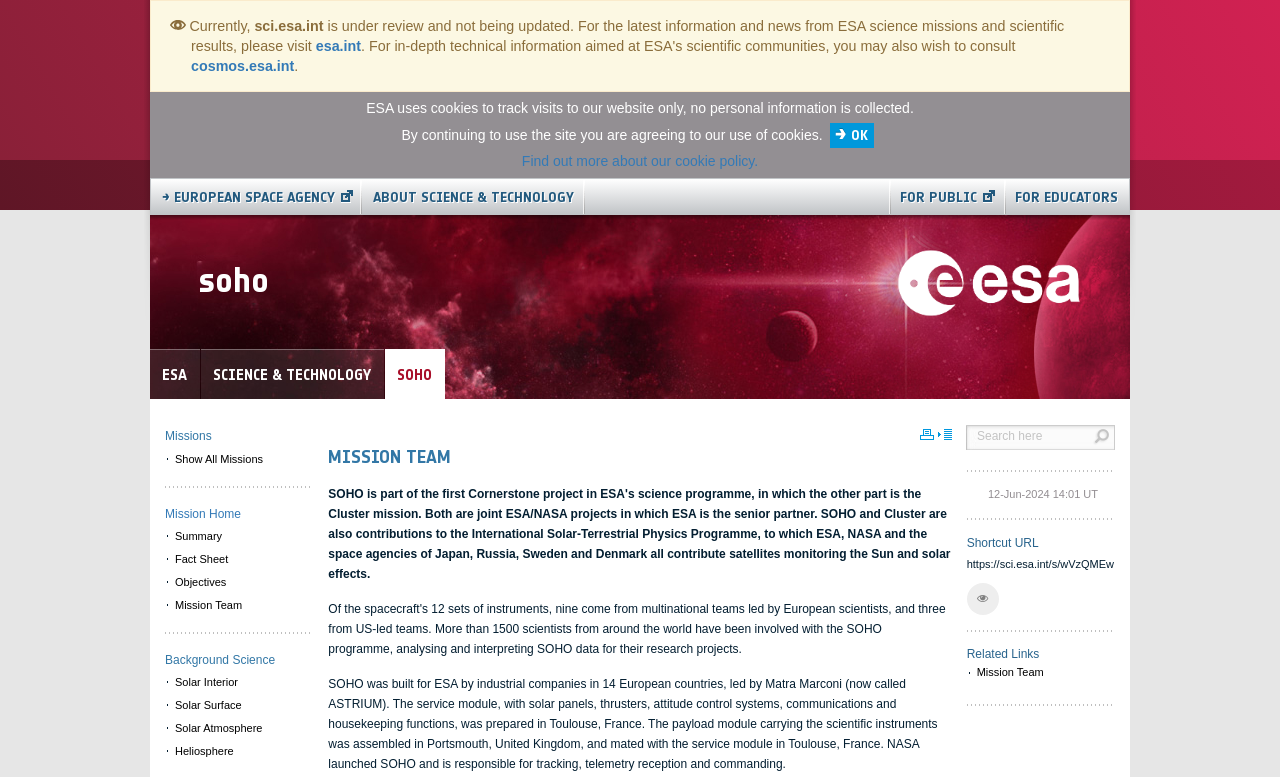Please locate the bounding box coordinates for the element that should be clicked to achieve the following instruction: "Go to the SCIENCE & TECHNOLOGY page". Ensure the coordinates are given as four float numbers between 0 and 1, i.e., [left, top, right, bottom].

[0.157, 0.449, 0.3, 0.515]